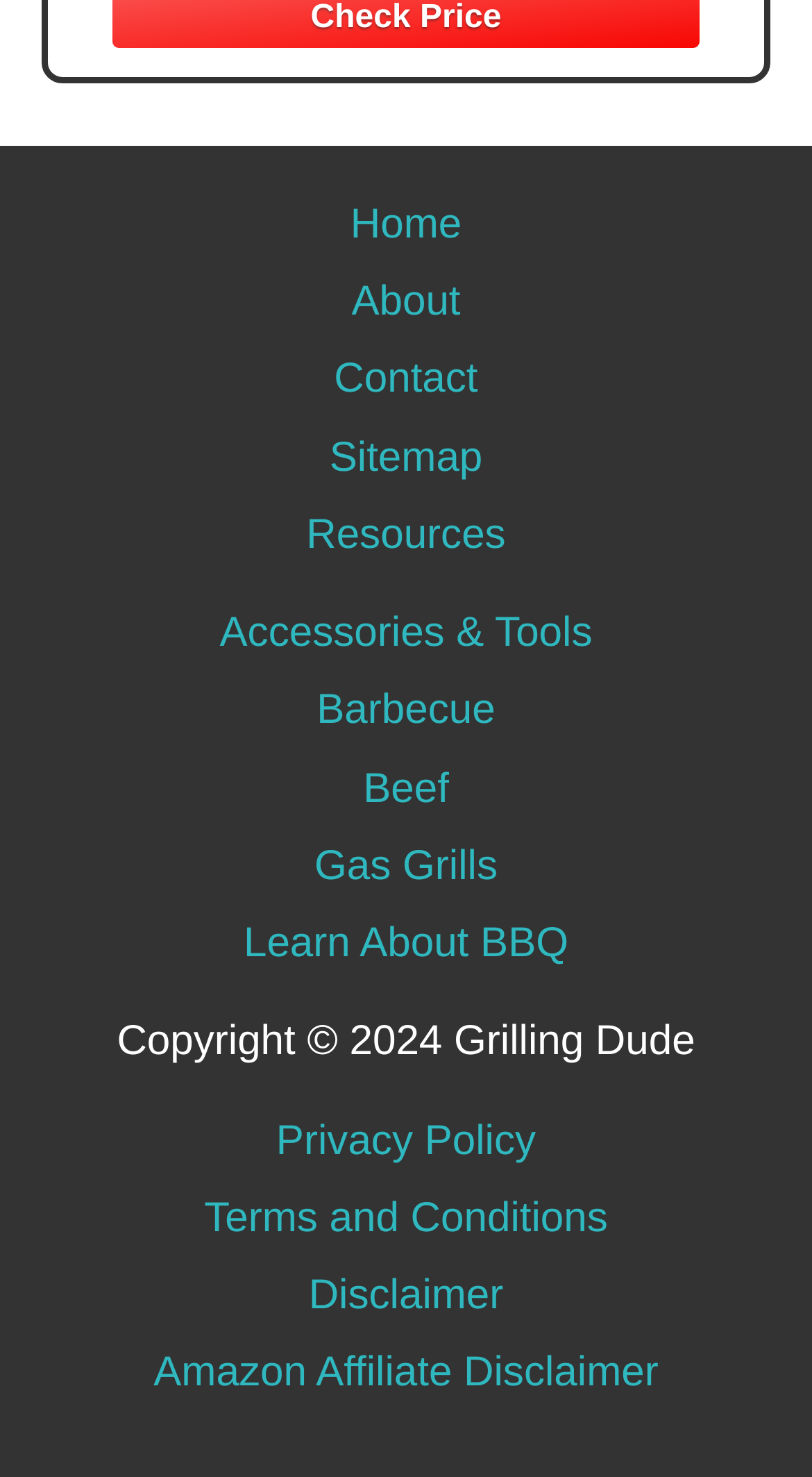Please find and report the bounding box coordinates of the element to click in order to perform the following action: "access accessories and tools". The coordinates should be expressed as four float numbers between 0 and 1, in the format [left, top, right, bottom].

[0.27, 0.413, 0.729, 0.444]